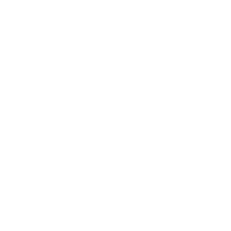Using the image as a reference, answer the following question in as much detail as possible:
What is the primary function of the transfer switch?

The caption states that the transfer switch is 'essential for systems requiring seamless switching between power sources', indicating that its primary function is to enable smooth transitions between different power sources.